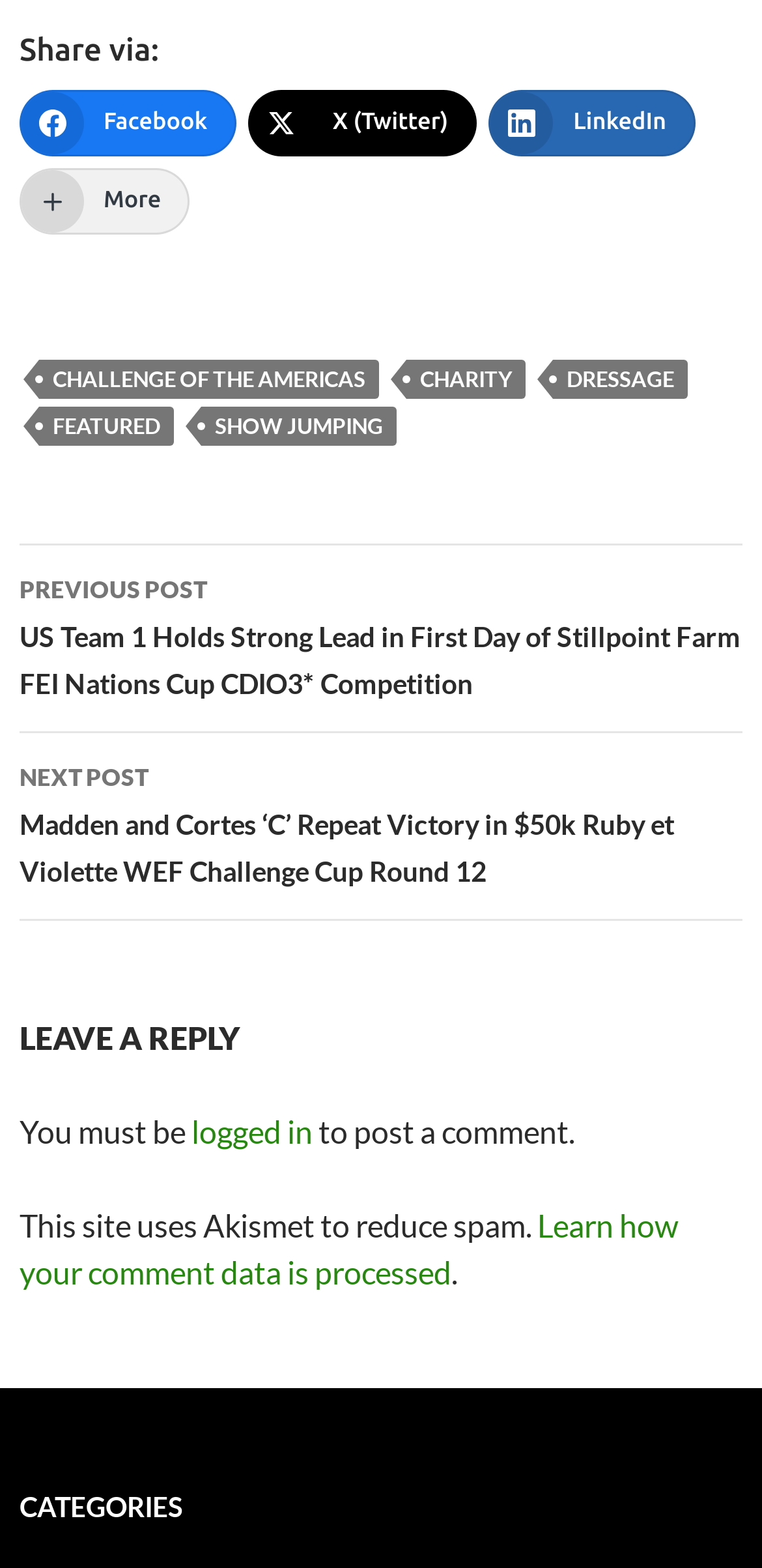Based on the image, please elaborate on the answer to the following question:
What is the category section title?

The heading 'CATEGORIES' is located at the bottom of the webpage, indicating that it is the title of the category section.